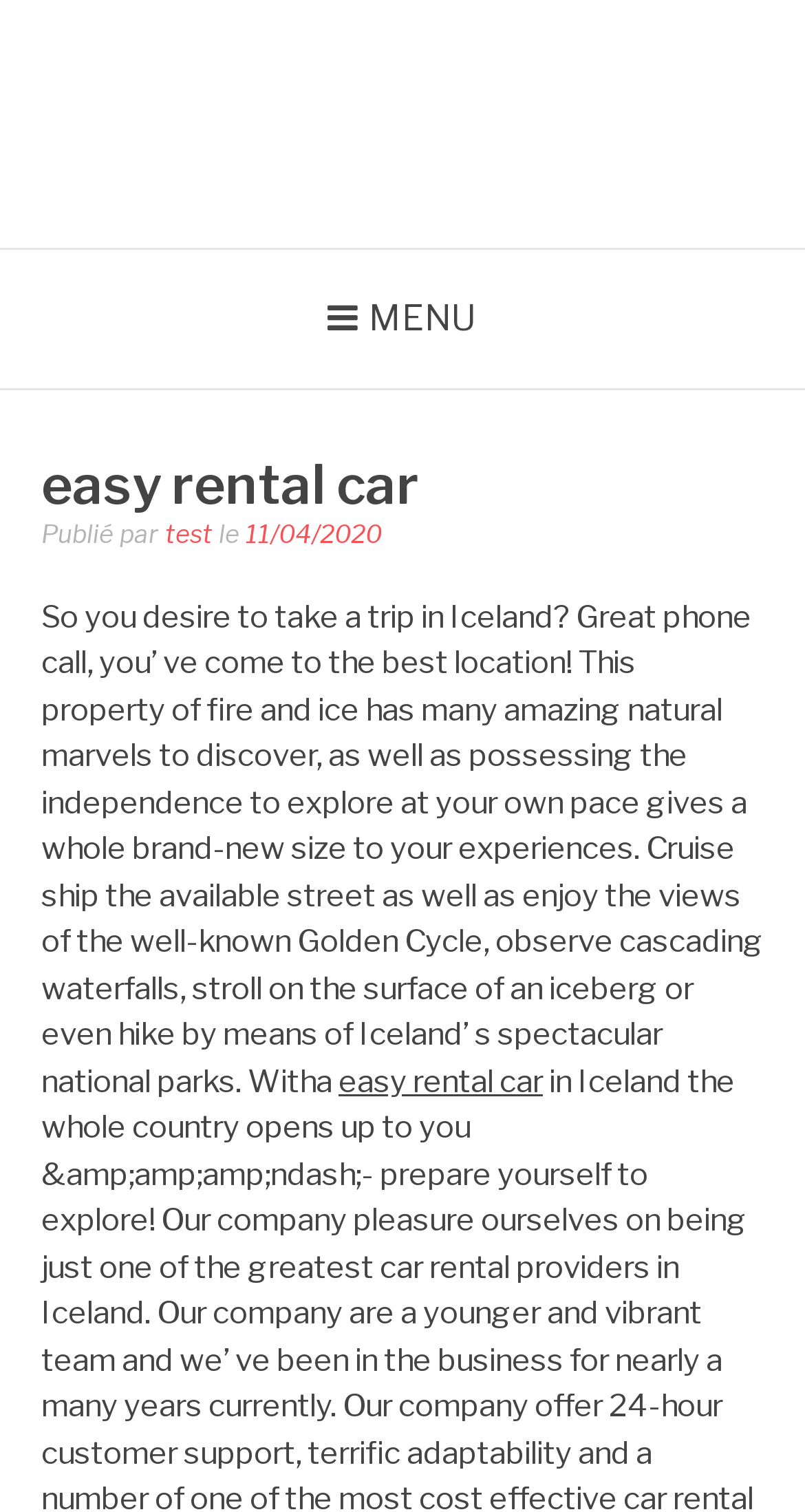What is the main attraction in Iceland?
Offer a detailed and exhaustive answer to the question.

I found the answer by reading the introductory text on the webpage, which mentions that Iceland has many amazing natural marvels to discover, such as the Golden Circle, waterfalls, and national parks.